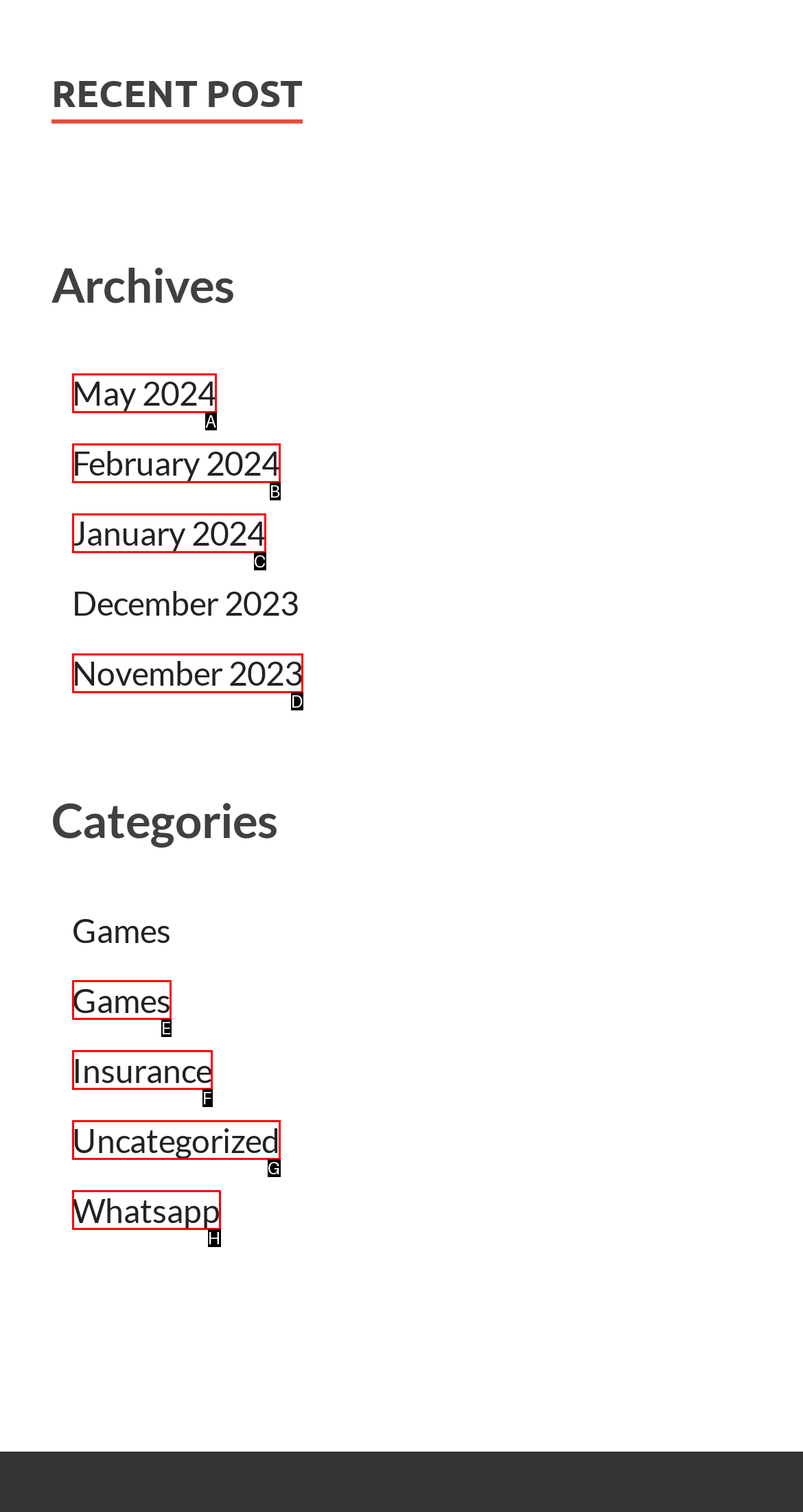Based on the element described as: Insurance
Find and respond with the letter of the correct UI element.

F